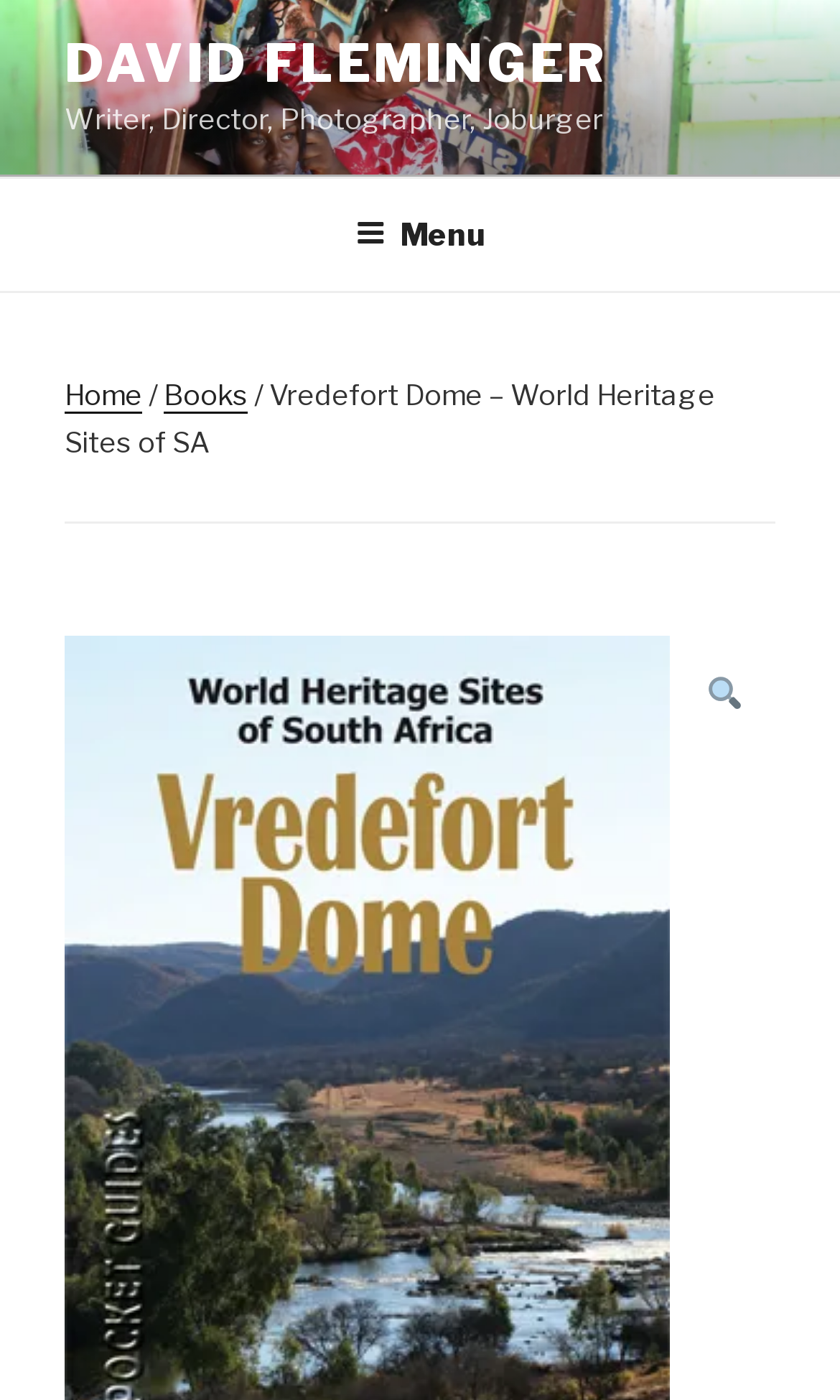Give a one-word or short phrase answer to the question: 
What is the name of the top menu?

Top Menu